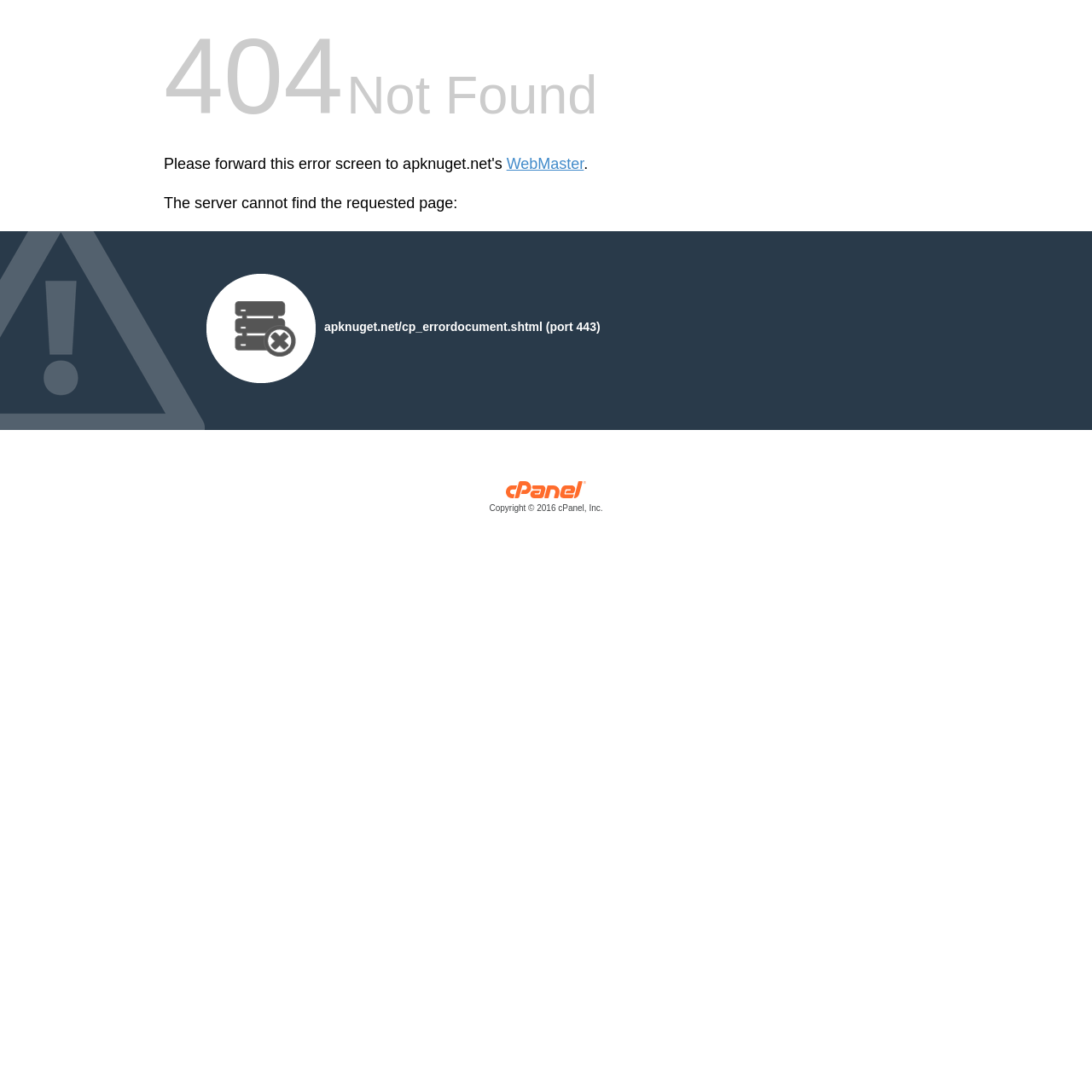What is the error message displayed on the page?
Answer the question using a single word or phrase, according to the image.

The server cannot find the requested page